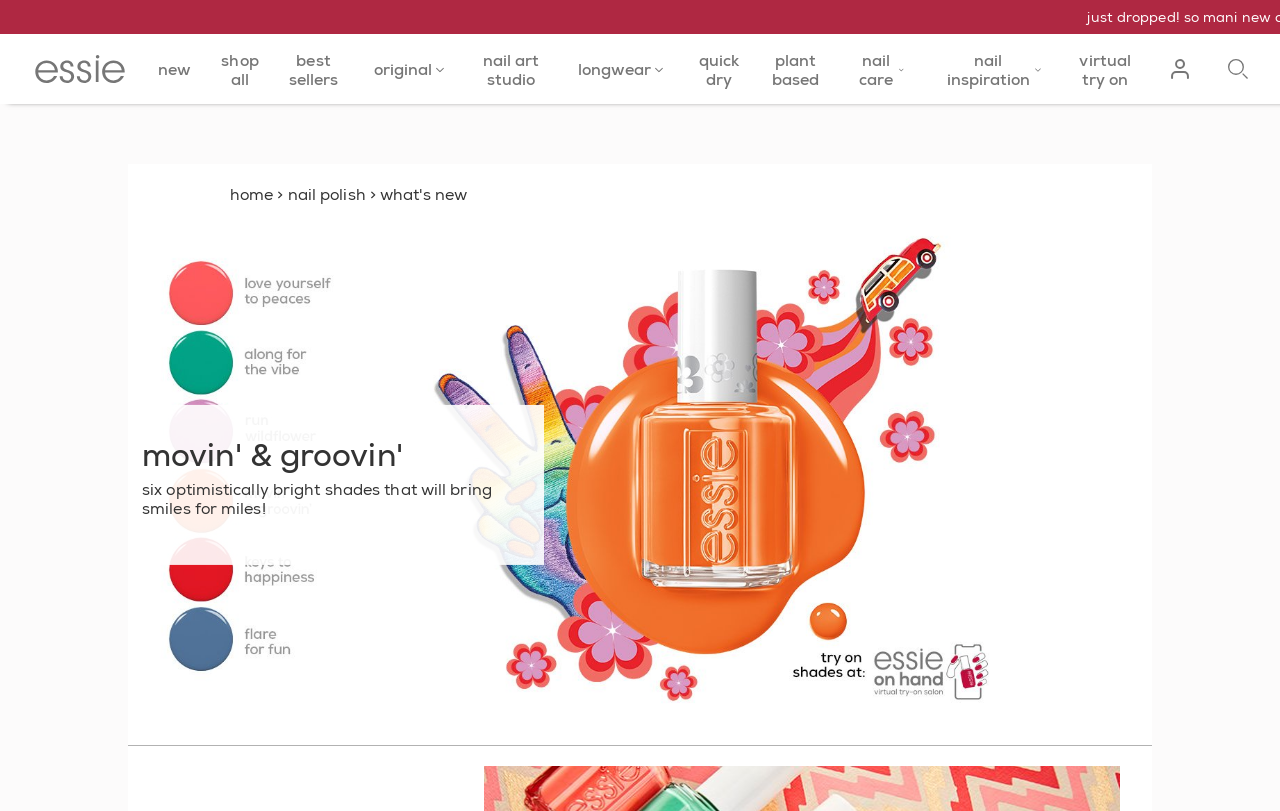What type of products can be found in the 'nail art studio' section? Refer to the image and provide a one-word or short phrase answer.

Nail polish